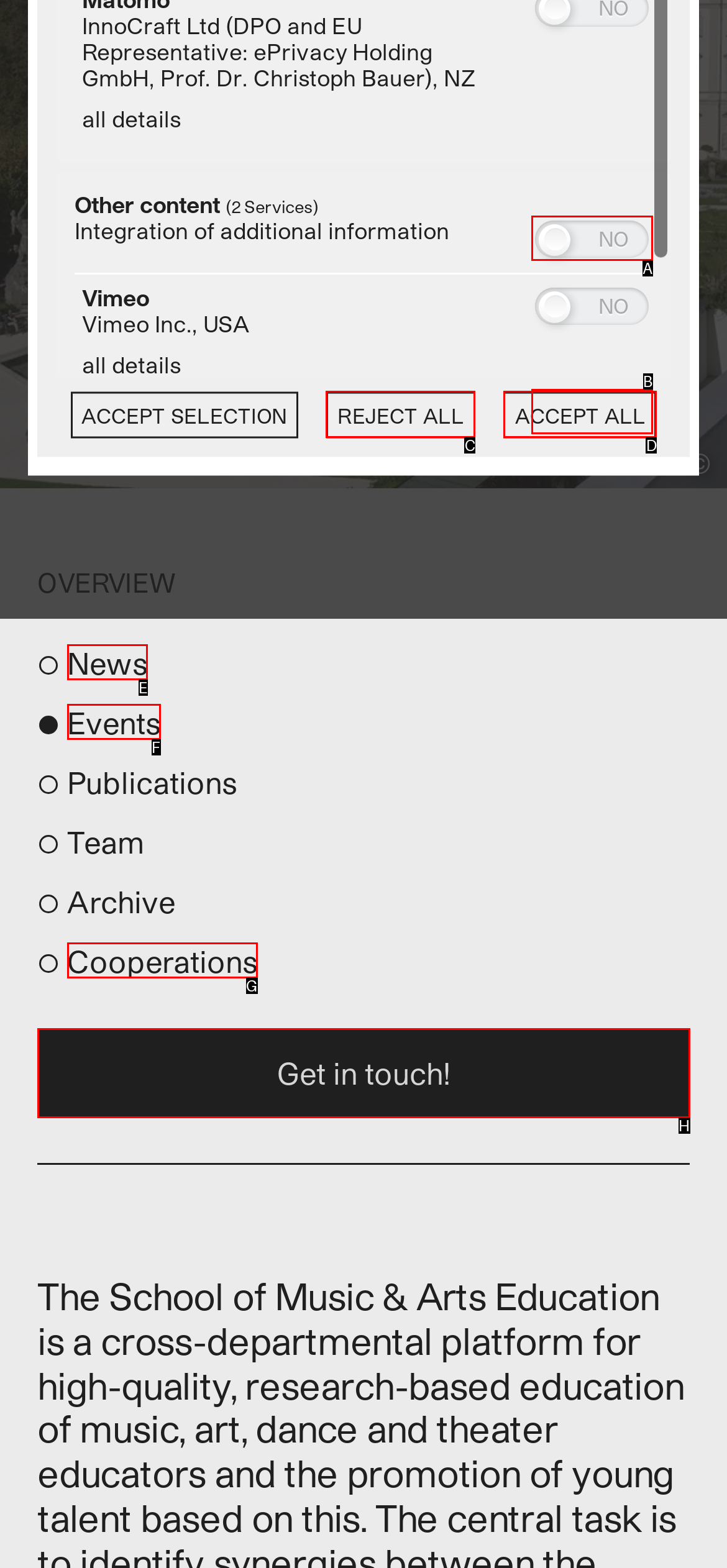Determine the option that aligns with this description: News
Reply with the option's letter directly.

E